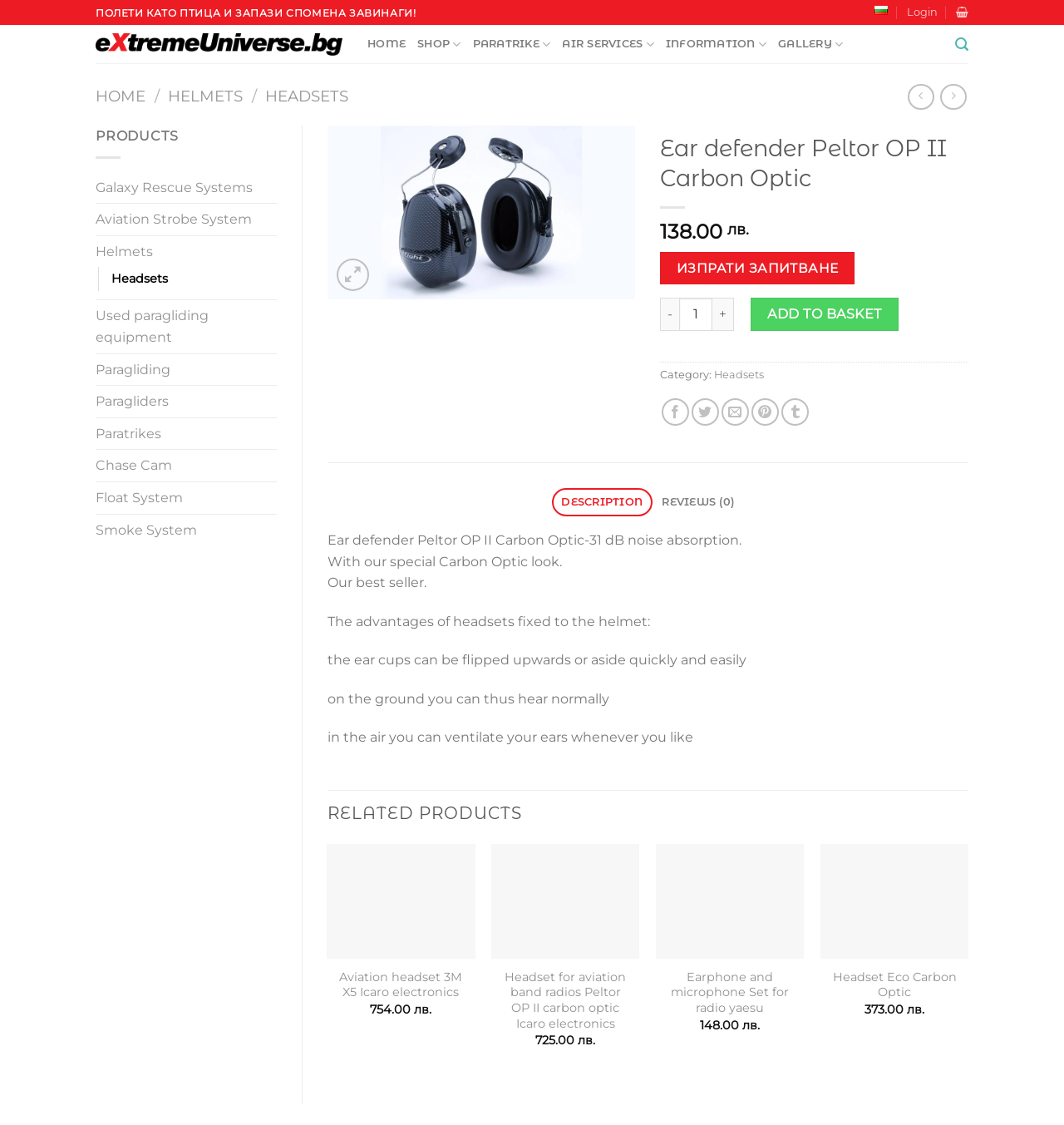Extract the top-level heading from the webpage and provide its text.

Ear defender Peltor OP II Carbon Optic